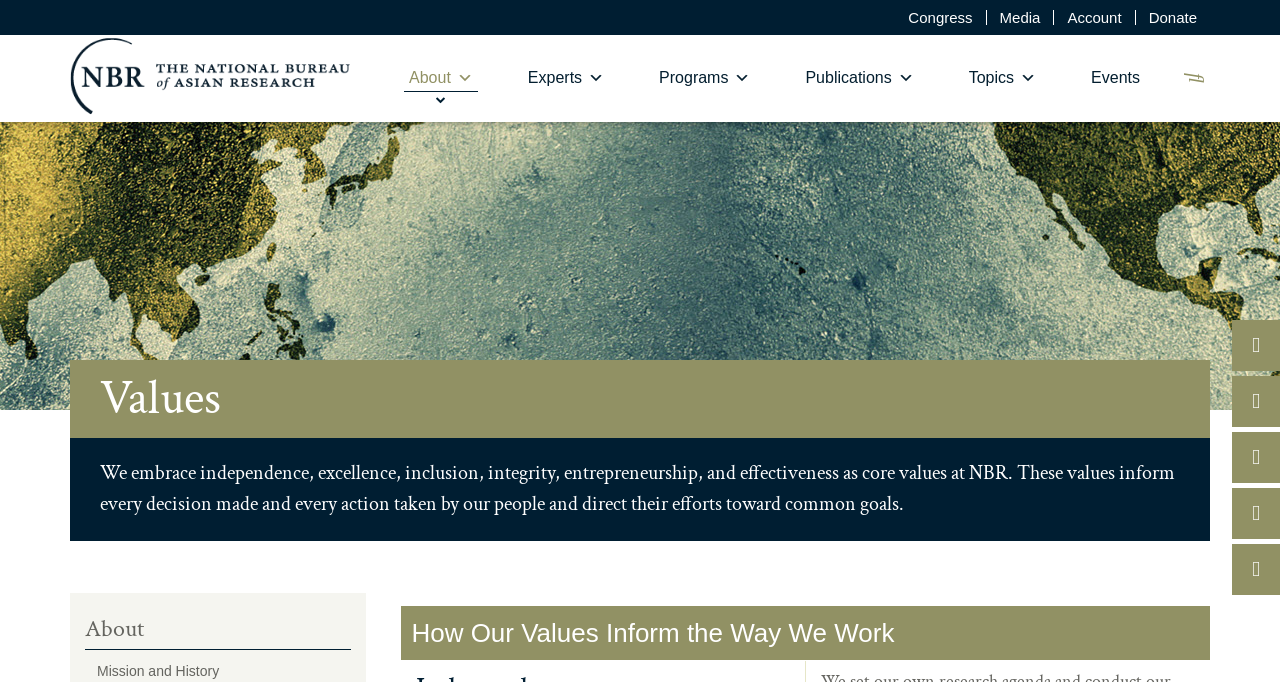Determine the bounding box of the UI component based on this description: "parent_node: About". The bounding box coordinates should be four float values between 0 and 1, i.e., [left, top, right, bottom].

[0.055, 0.051, 0.28, 0.179]